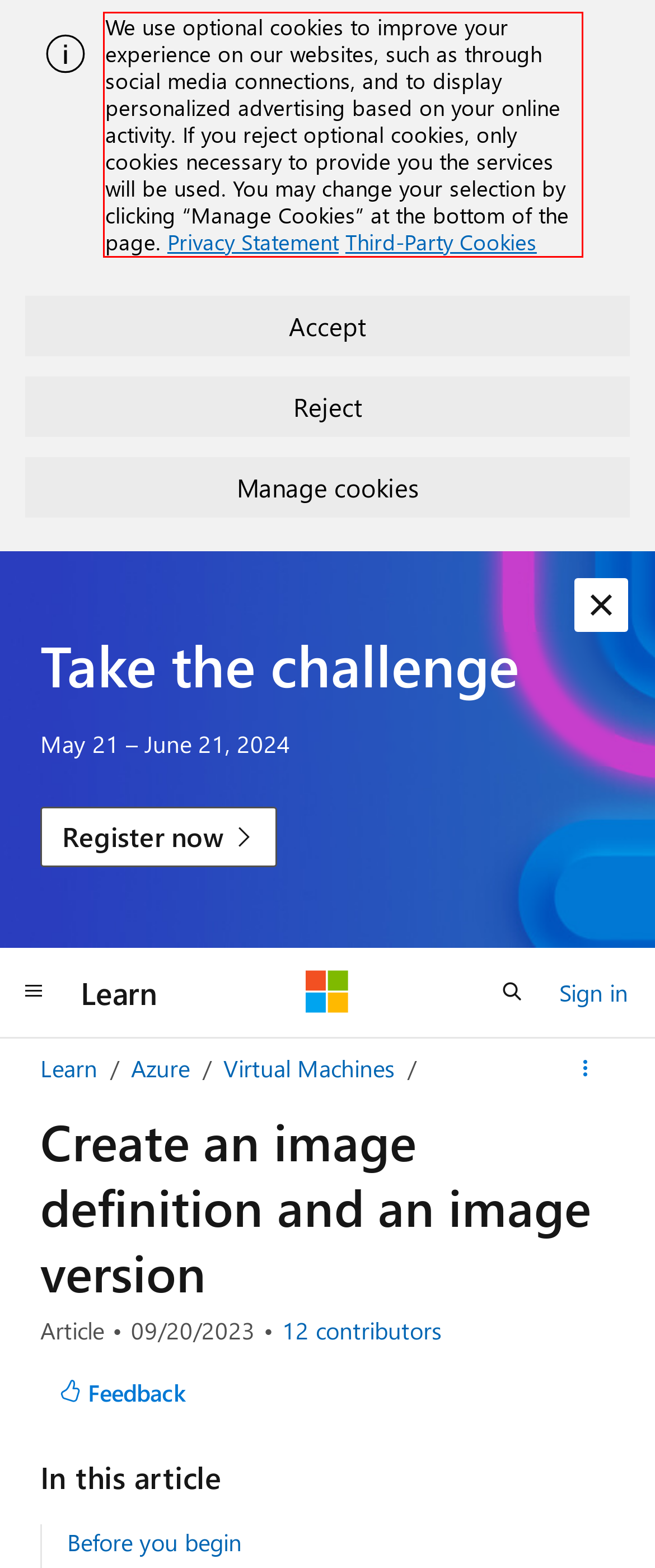Examine the screenshot of the webpage, locate the red bounding box, and perform OCR to extract the text contained within it.

We use optional cookies to improve your experience on our websites, such as through social media connections, and to display personalized advertising based on your online activity. If you reject optional cookies, only cookies necessary to provide you the services will be used. You may change your selection by clicking “Manage Cookies” at the bottom of the page. Privacy Statement Third-Party Cookies